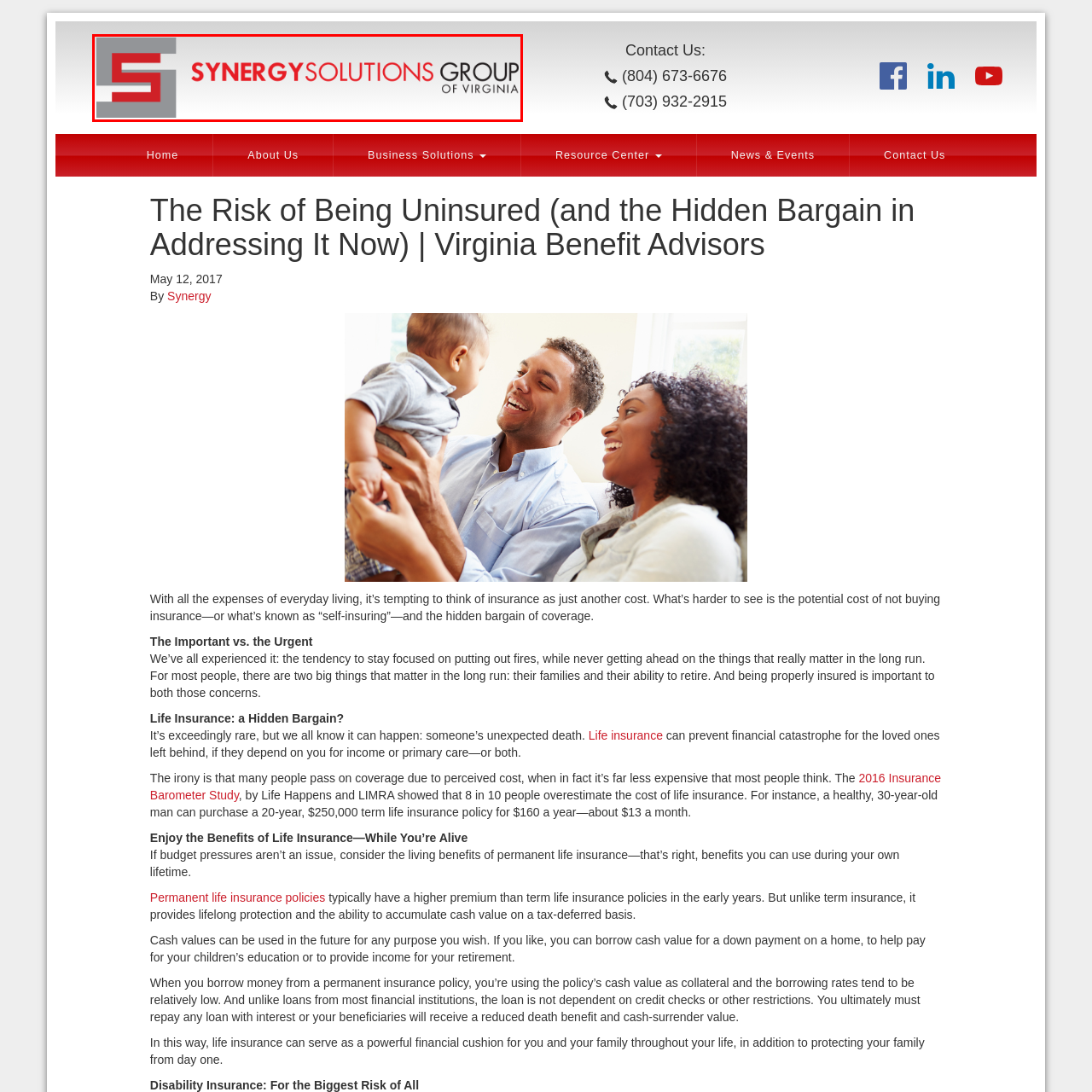Thoroughly describe the scene captured inside the red-bordered image.

The image displays the logo for "Synergy Solutions Group of Virginia." The logo features a distinctive design with the letter "S" prominently displayed in a stylized, modern format. The text is divided into two parts: "SYNERGY" is rendered in bold, uppercase letters in a vibrant red color, while "SOLUTIONS" follows in a sleek, lowercase font, creating a contrast that emphasizes collaboration and innovation. Below the main text, "GROUP OF VIRGINIA" appears in a more understated font, indicating the regional focus of the company. This logo embodies a professional aesthetic, reflecting the group's commitment to providing strategic services and support to clients in Virginia.